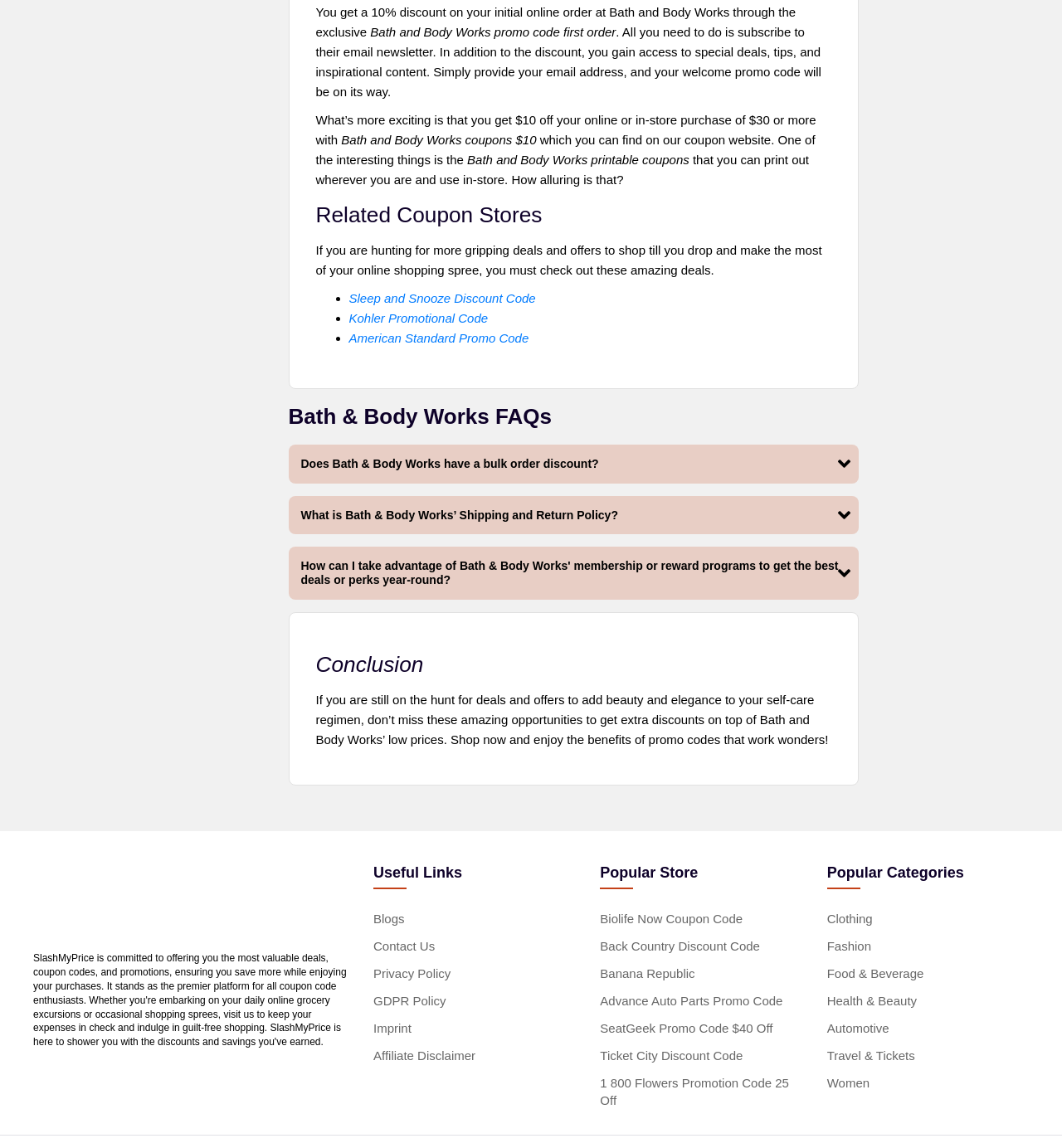Based on the element description Biolife Now Coupon Code, identify the bounding box of the UI element in the given webpage screenshot. The coordinates should be in the format (top-left x, top-left y, bottom-right x, bottom-right y) and must be between 0 and 1.

[0.565, 0.794, 0.699, 0.806]